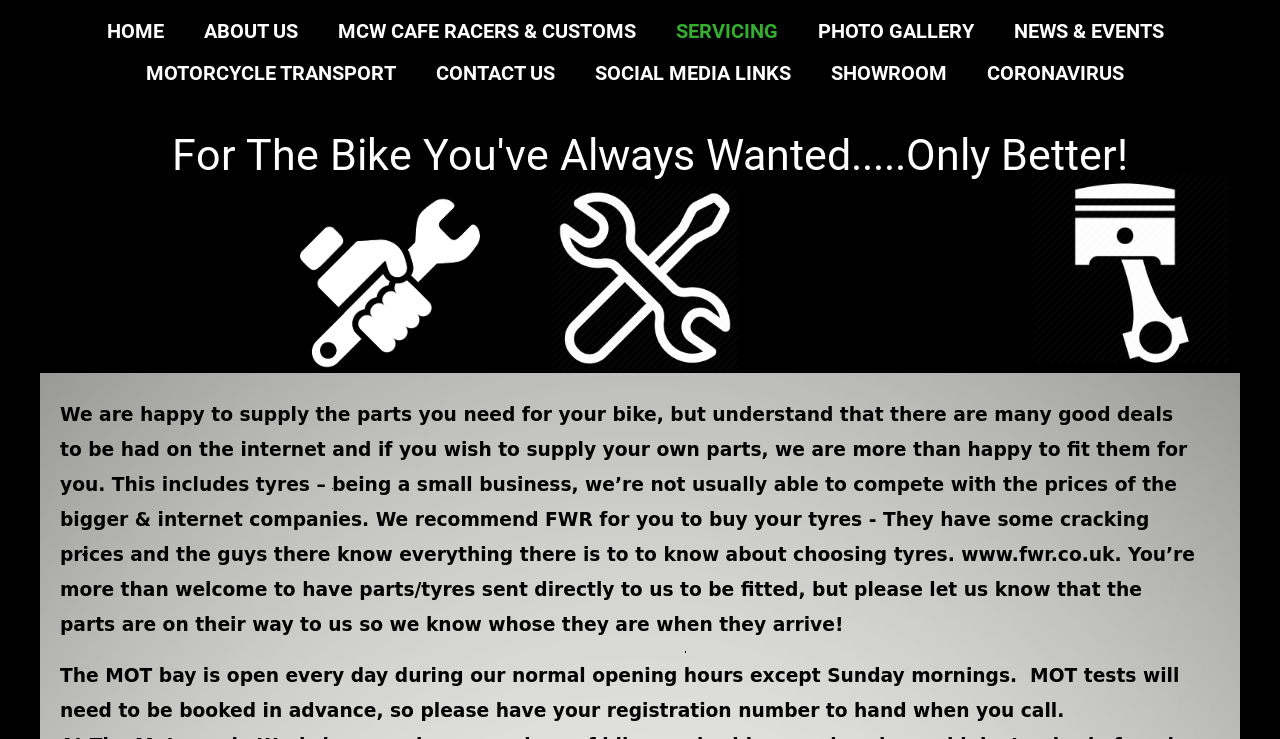Please determine the bounding box coordinates of the element's region to click in order to carry out the following instruction: "contact us". The coordinates should be four float numbers between 0 and 1, i.e., [left, top, right, bottom].

[0.341, 0.07, 0.434, 0.127]